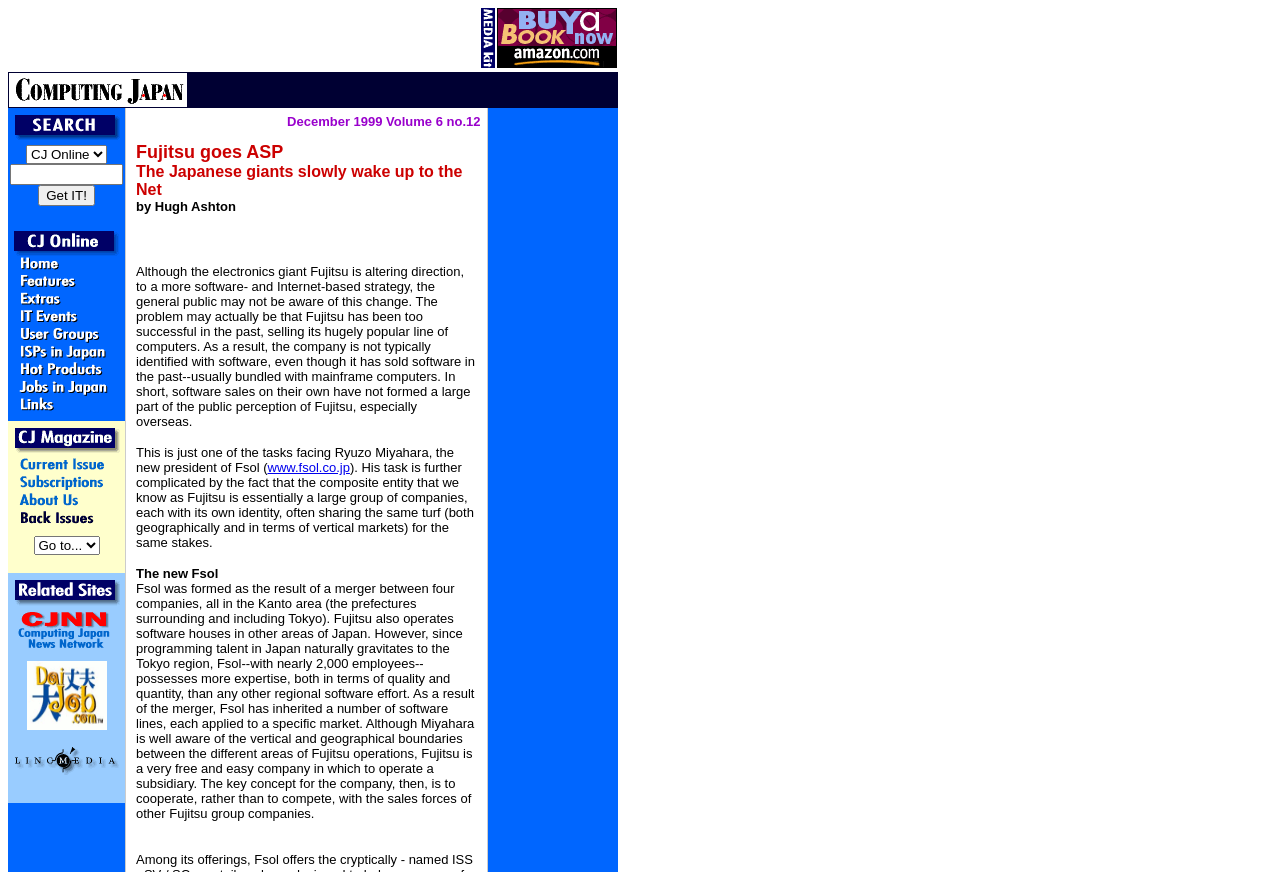Provide a single word or phrase to answer the given question: 
What is the key concept for Fujitsu's operations?

Cooperate